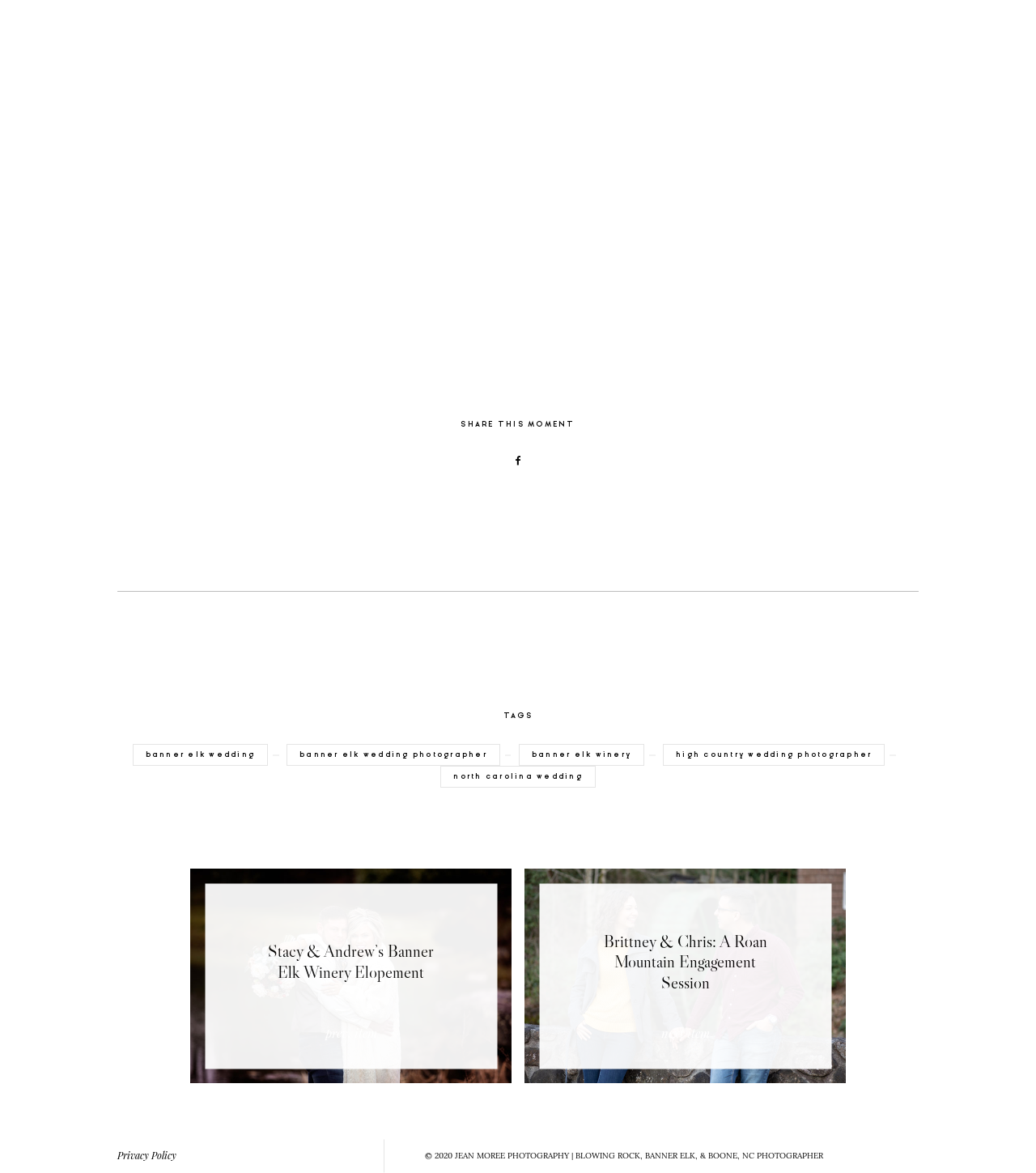Please specify the bounding box coordinates of the region to click in order to perform the following instruction: "View 'Stacy & Andrew’s Banner Elk Winery Elopement'".

[0.184, 0.741, 0.494, 0.924]